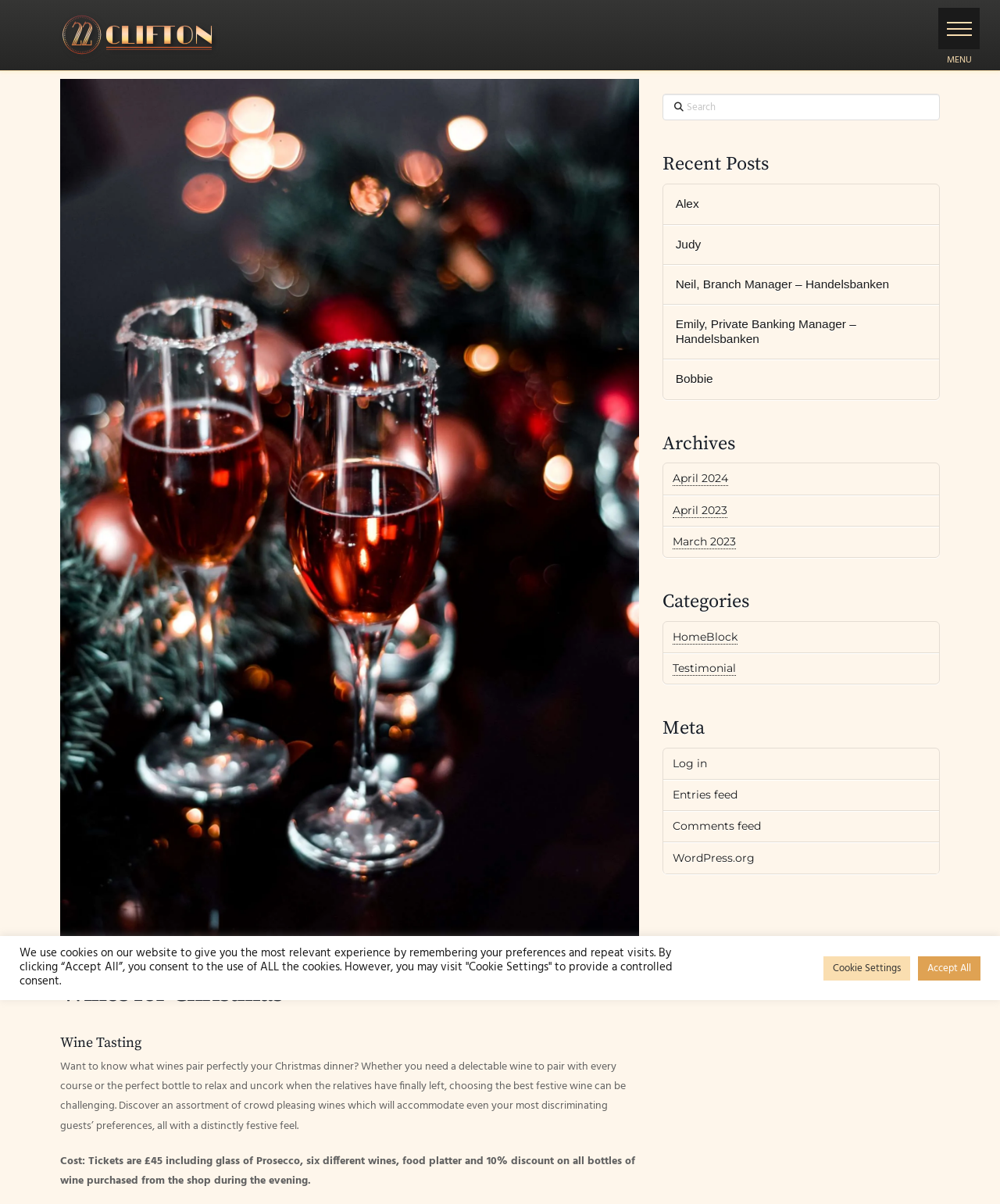Provide the bounding box coordinates of the section that needs to be clicked to accomplish the following instruction: "Learn about Wines for Christmas."

[0.06, 0.813, 0.639, 0.838]